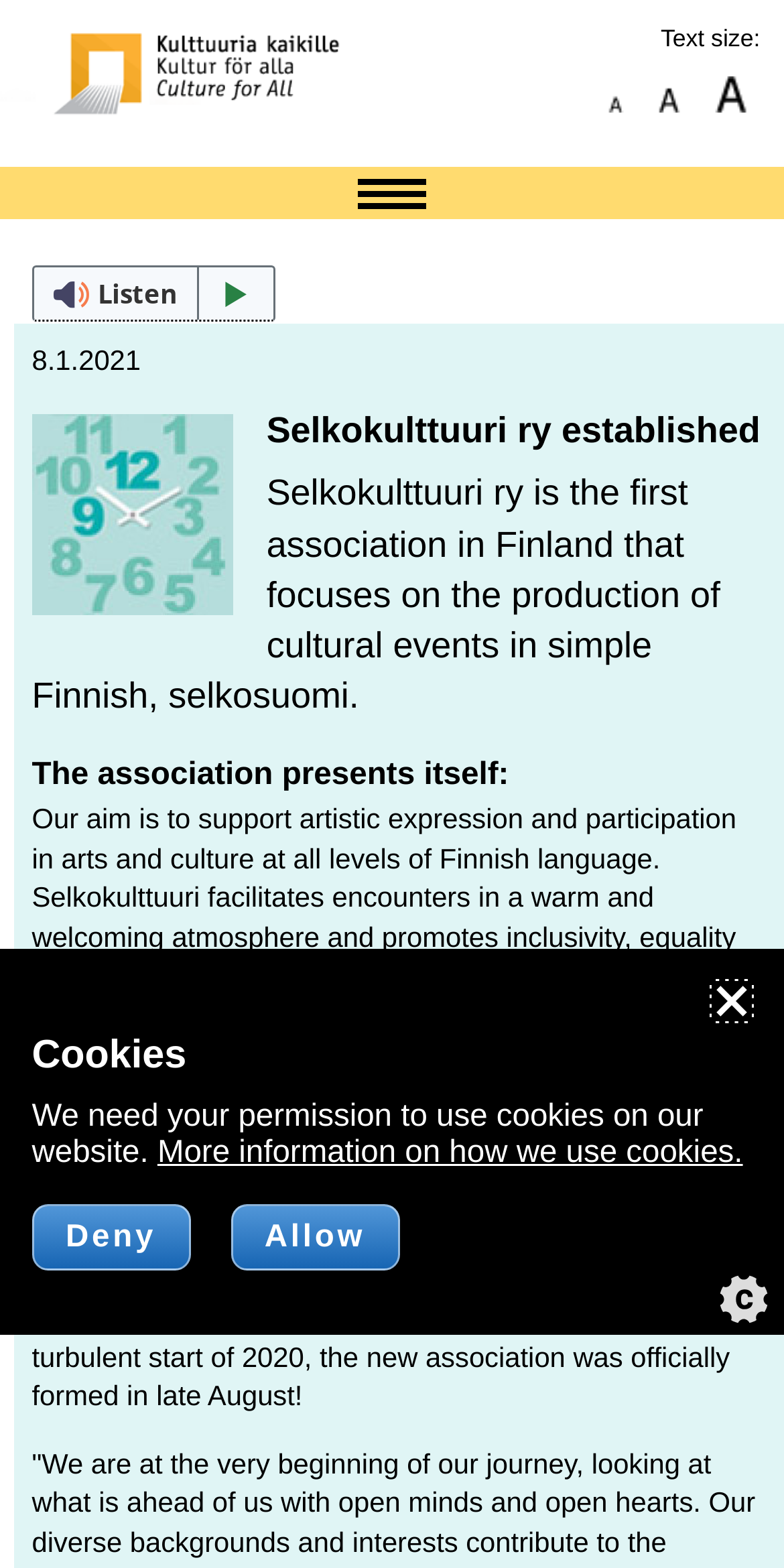Identify the bounding box coordinates for the UI element described by the following text: "alt="teksti pienikokoisena"". Provide the coordinates as four float numbers between 0 and 1, in the format [left, top, right, bottom].

[0.774, 0.048, 0.797, 0.074]